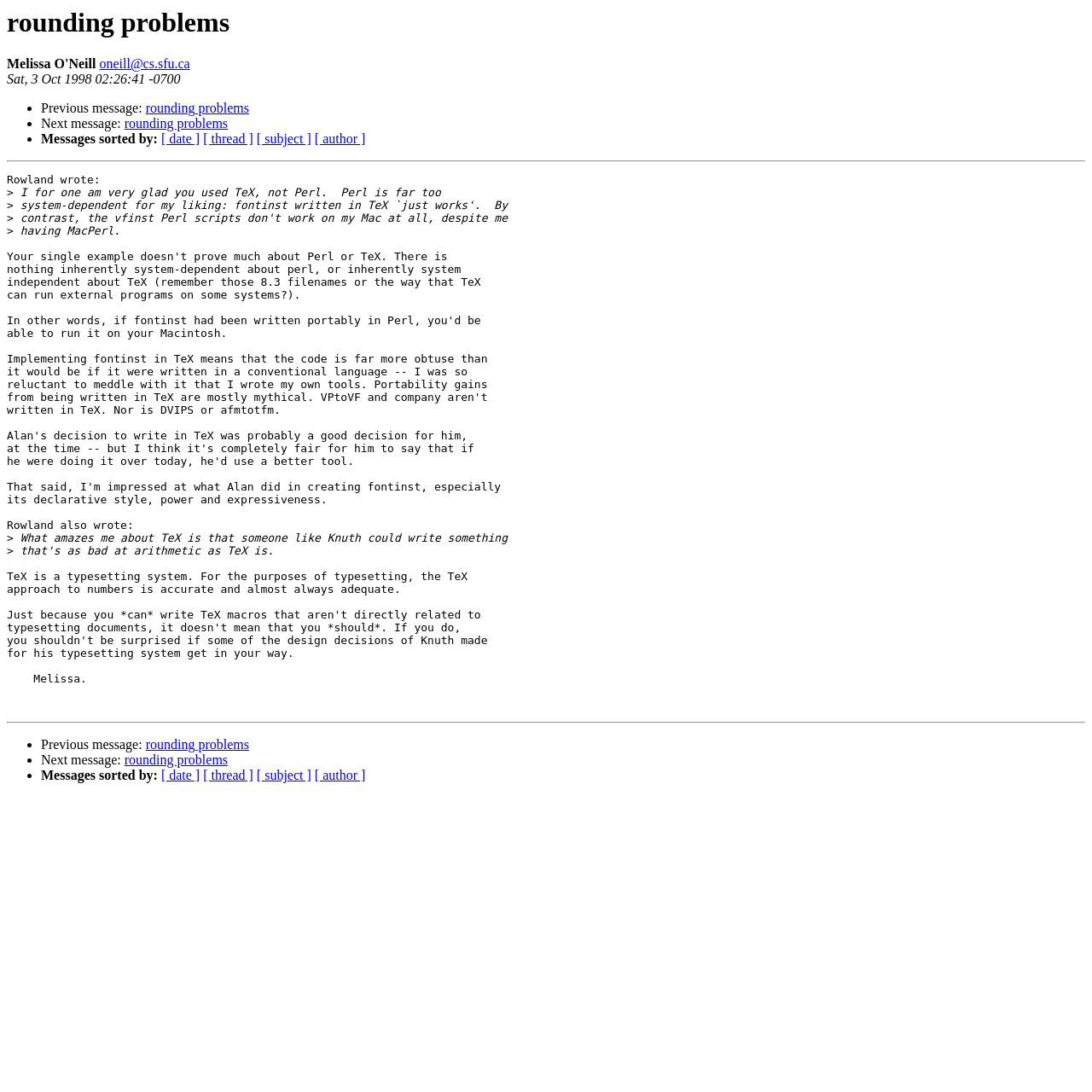Find and indicate the bounding box coordinates of the region you should select to follow the given instruction: "go to next message".

[0.114, 0.689, 0.209, 0.703]